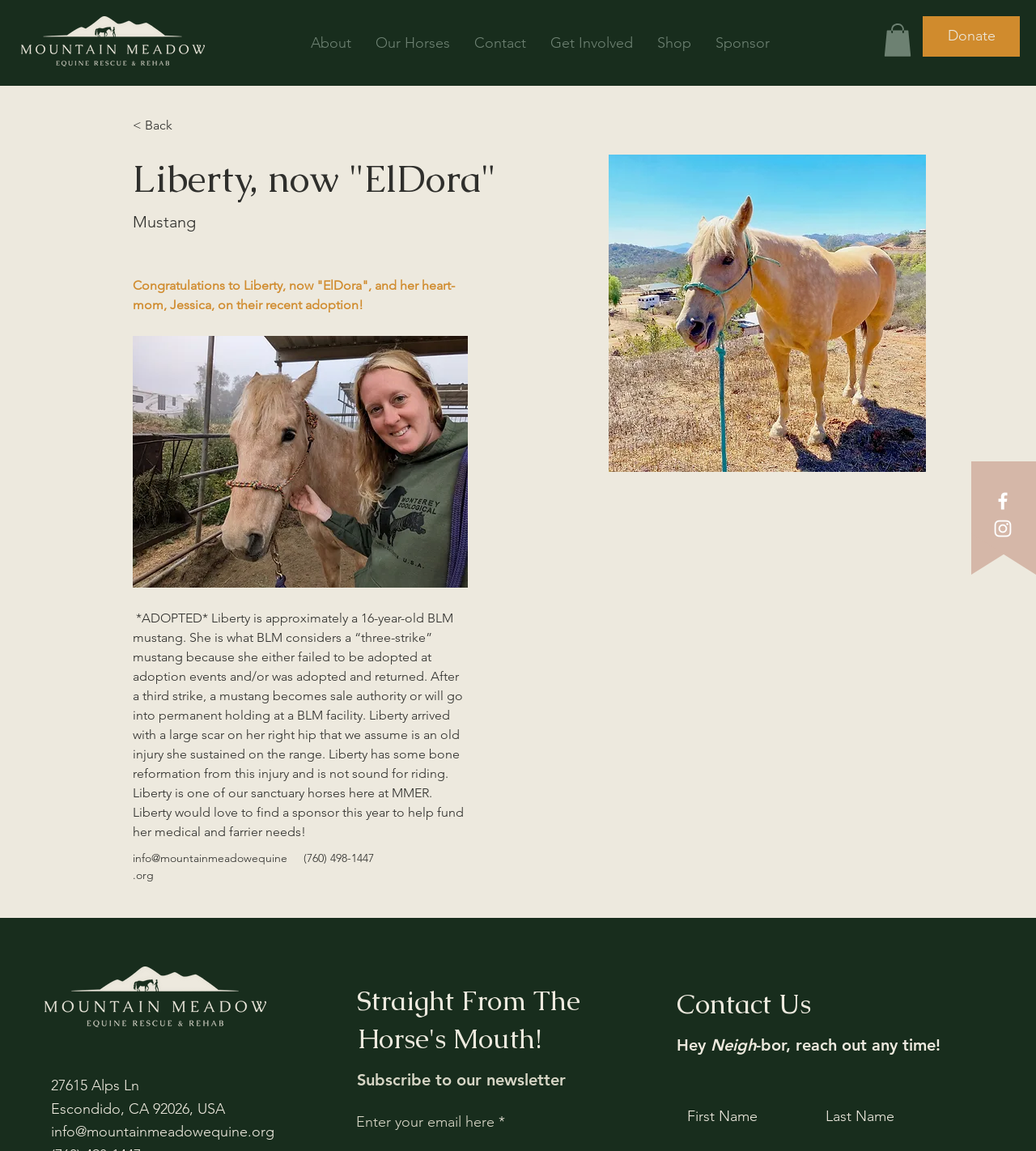Locate the bounding box coordinates of the area where you should click to accomplish the instruction: "Click the image of Liberty".

[0.588, 0.134, 0.894, 0.41]